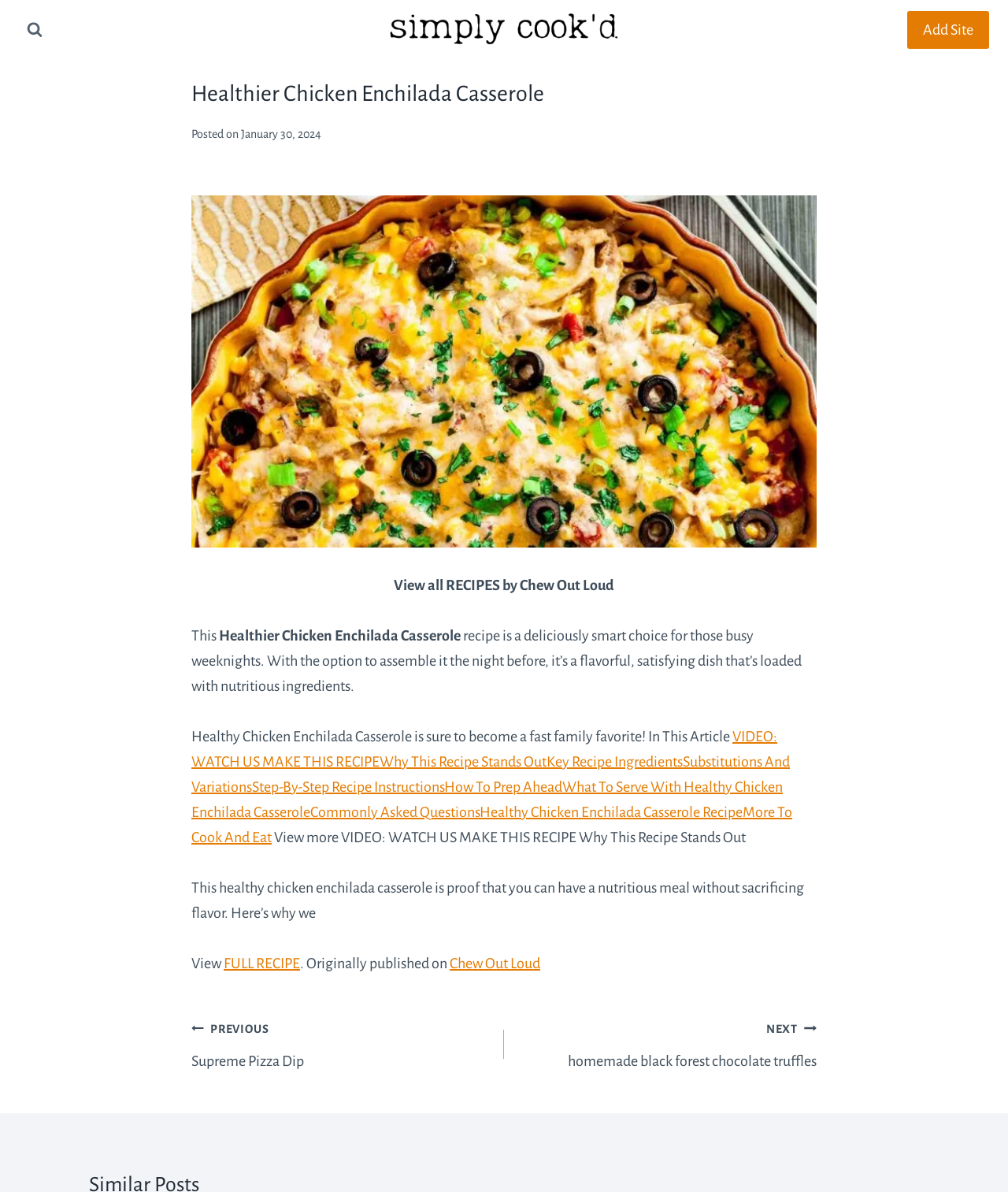What is the purpose of the 'Scroll to top' button?
Carefully examine the image and provide a detailed answer to the question.

The 'Scroll to top' button is located at the bottom right corner of the webpage and its purpose can be inferred from its text and position. It is likely that clicking this button will scroll the user back to the top of the webpage.